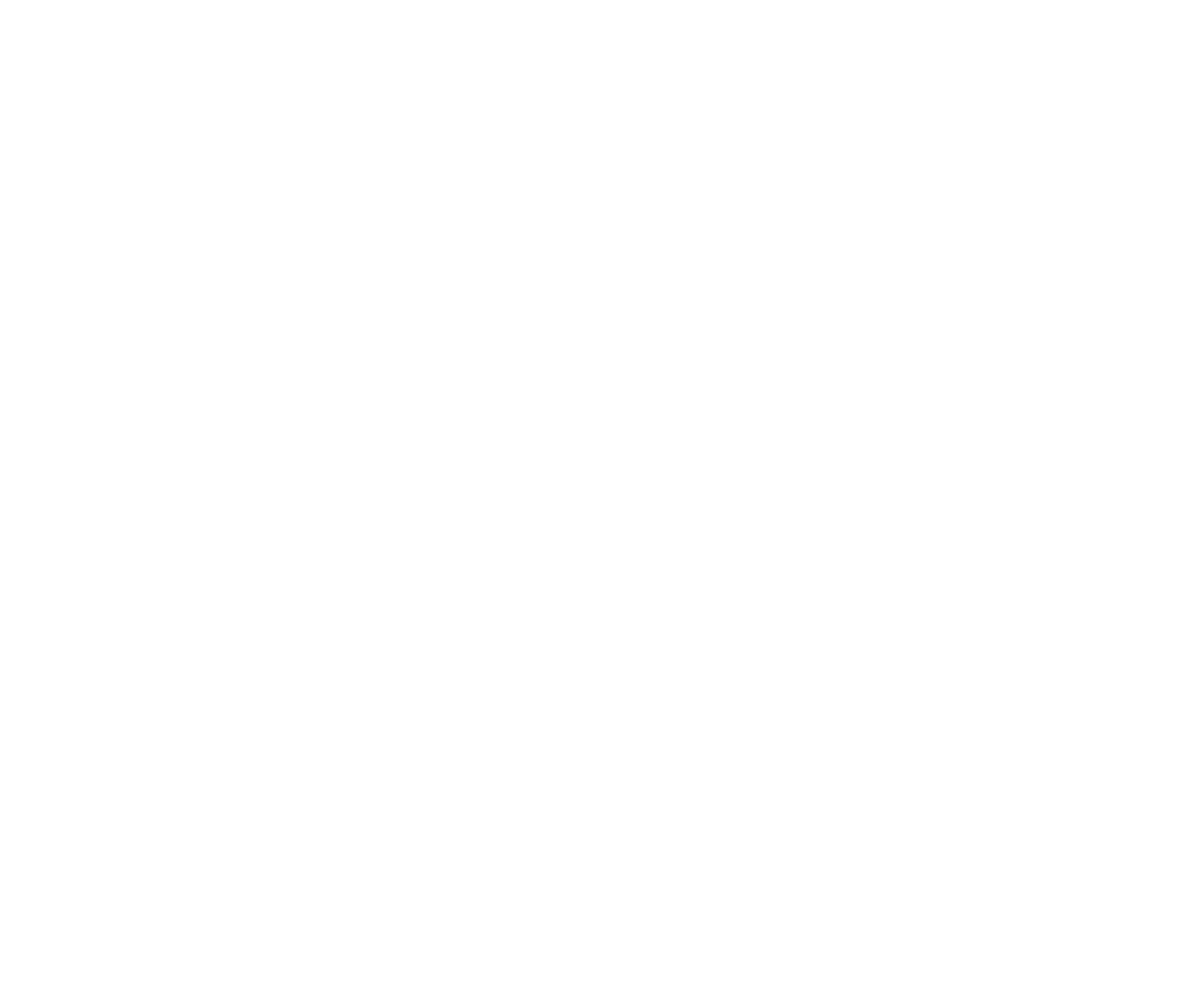What is the copyright year of the website?
Based on the screenshot, give a detailed explanation to answer the question.

The copyright information is located at the bottom of the webpage, and it is stated as '© HowSociable.com - All Rights Reserved, 2024'. This indicates that the copyright year of the website is 2024.